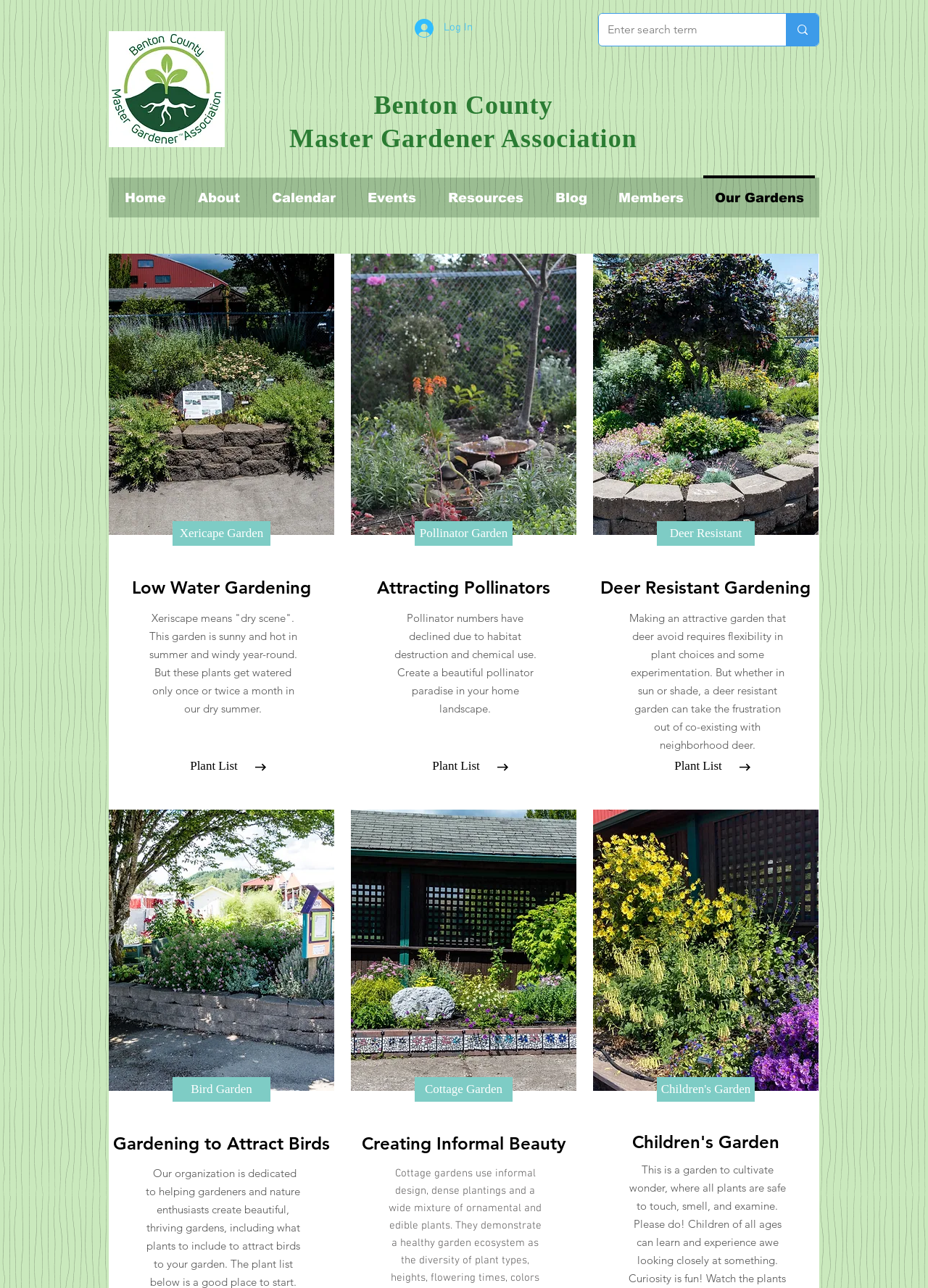Provide a one-word or short-phrase answer to the question:
How many images are on this webpage?

9